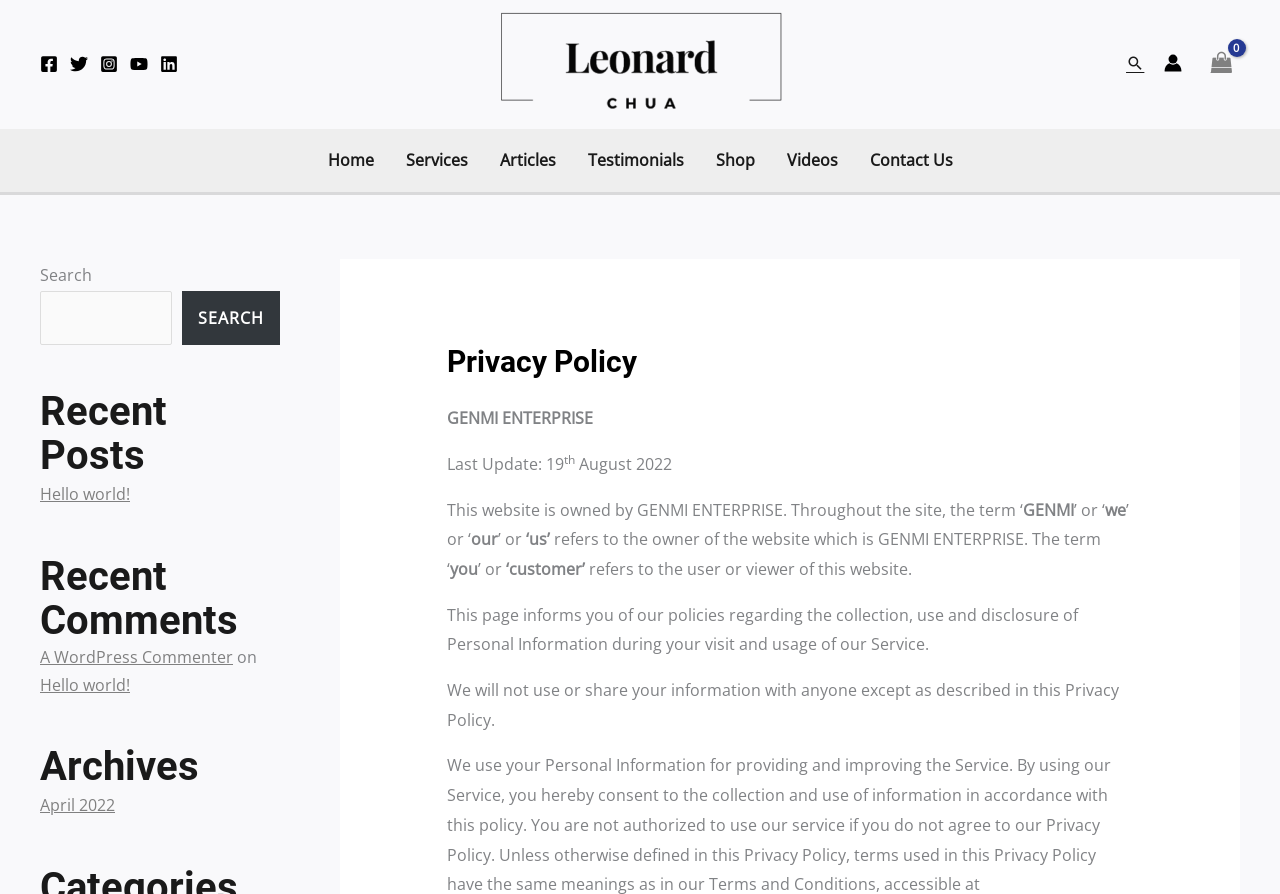Given the element description: "A WordPress Commenter", predict the bounding box coordinates of this UI element. The coordinates must be four float numbers between 0 and 1, given as [left, top, right, bottom].

[0.031, 0.722, 0.182, 0.747]